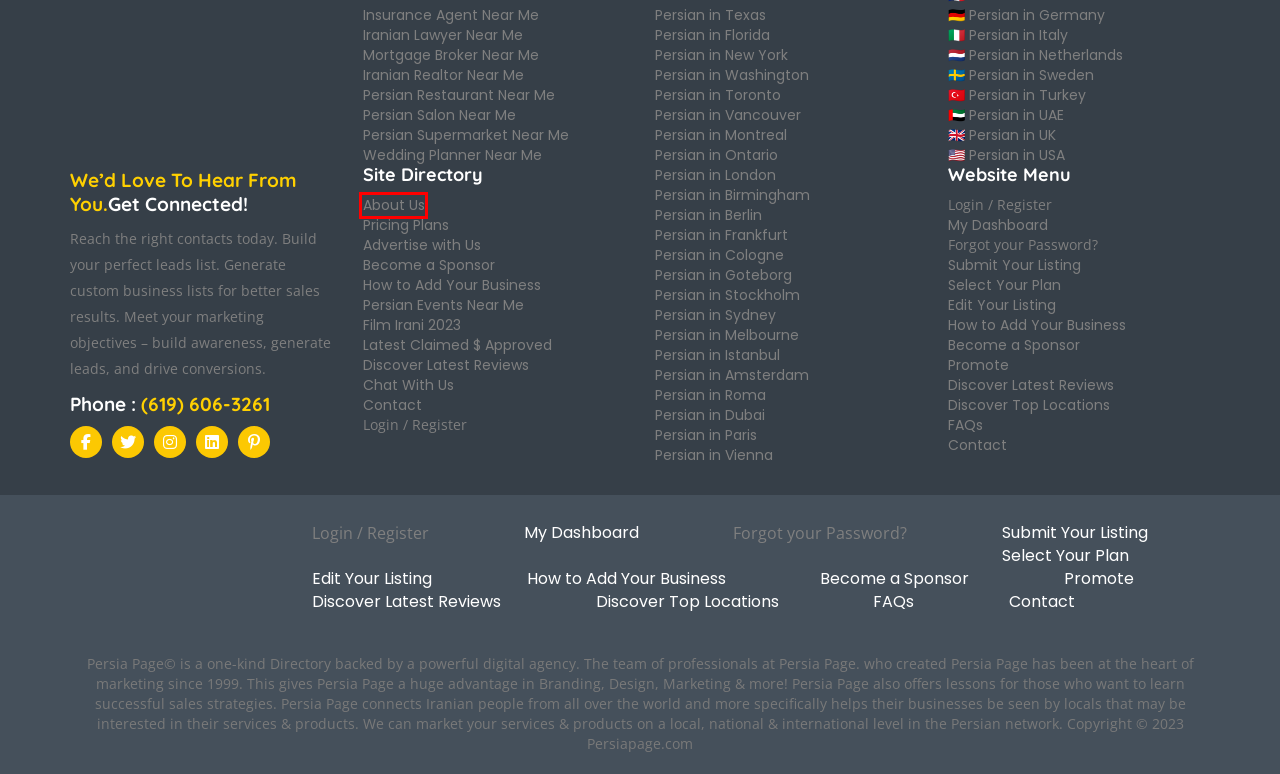Consider the screenshot of a webpage with a red bounding box around an element. Select the webpage description that best corresponds to the new page after clicking the element inside the red bounding box. Here are the candidates:
A. Melbourne, Persian Directory. Iranian Australian Businesses Listing
B. United Kingdom Persian Directory Explore Iranian in the England, UK
C. About Us: Persia Page© | Iranian / Persian Business Directory"
D. Amsterdam Persian Directory
E. Persian Insurance Agent Locator Directory | Iranian Insurance
F. Montreal Persian Directory | Events,Concerts, Conference 2019
G. FAQ | Frequently Asked Question - definition of Frequently Asked
H. Persian Florida Business Directory | Iranian Expert in NY

C